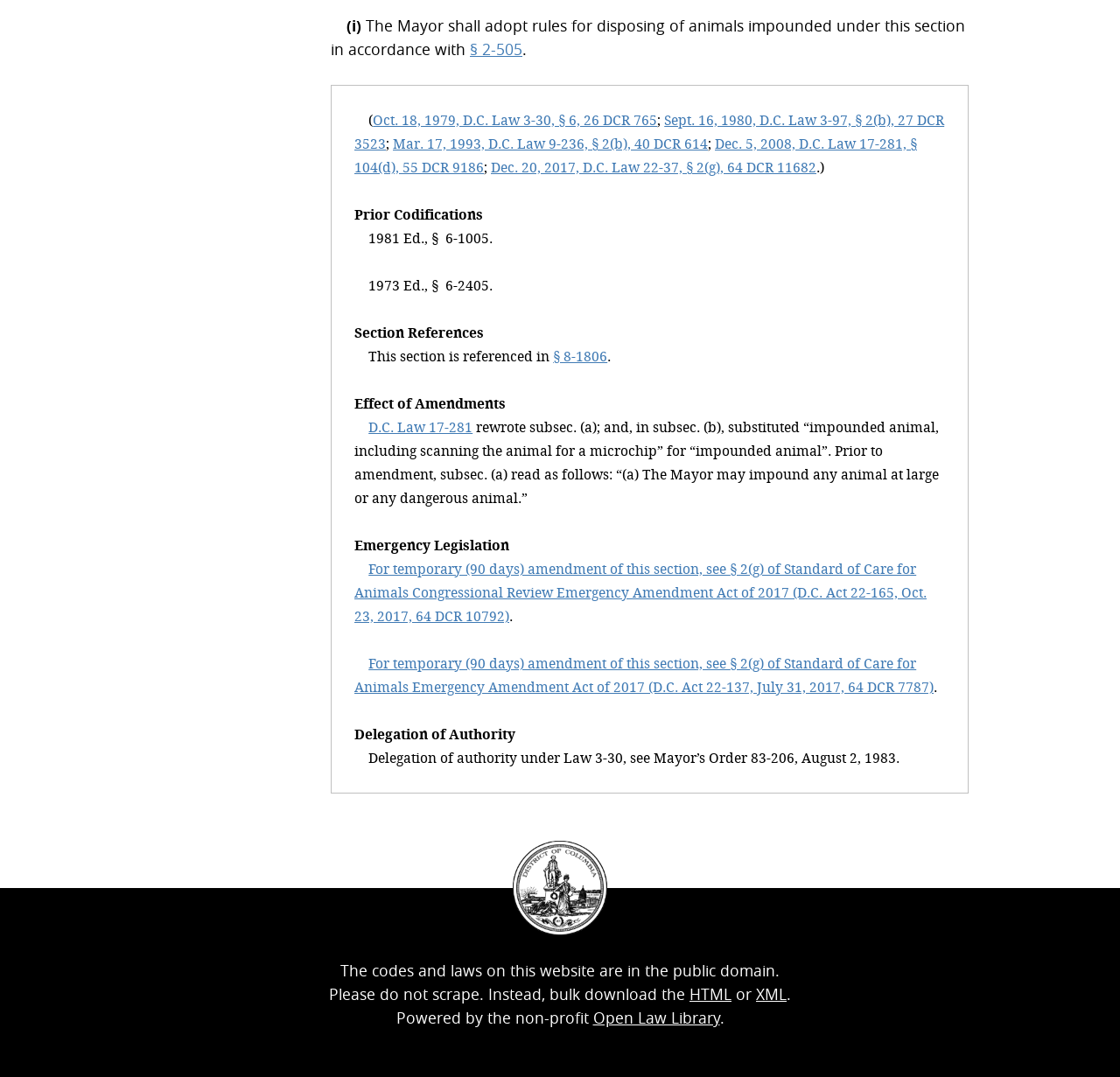Please specify the bounding box coordinates for the clickable region that will help you carry out the instruction: "Follow the 'Oct. 18, 1979, D.C. Law 3-30, § 6, 26 DCR 765' link".

[0.333, 0.103, 0.587, 0.12]